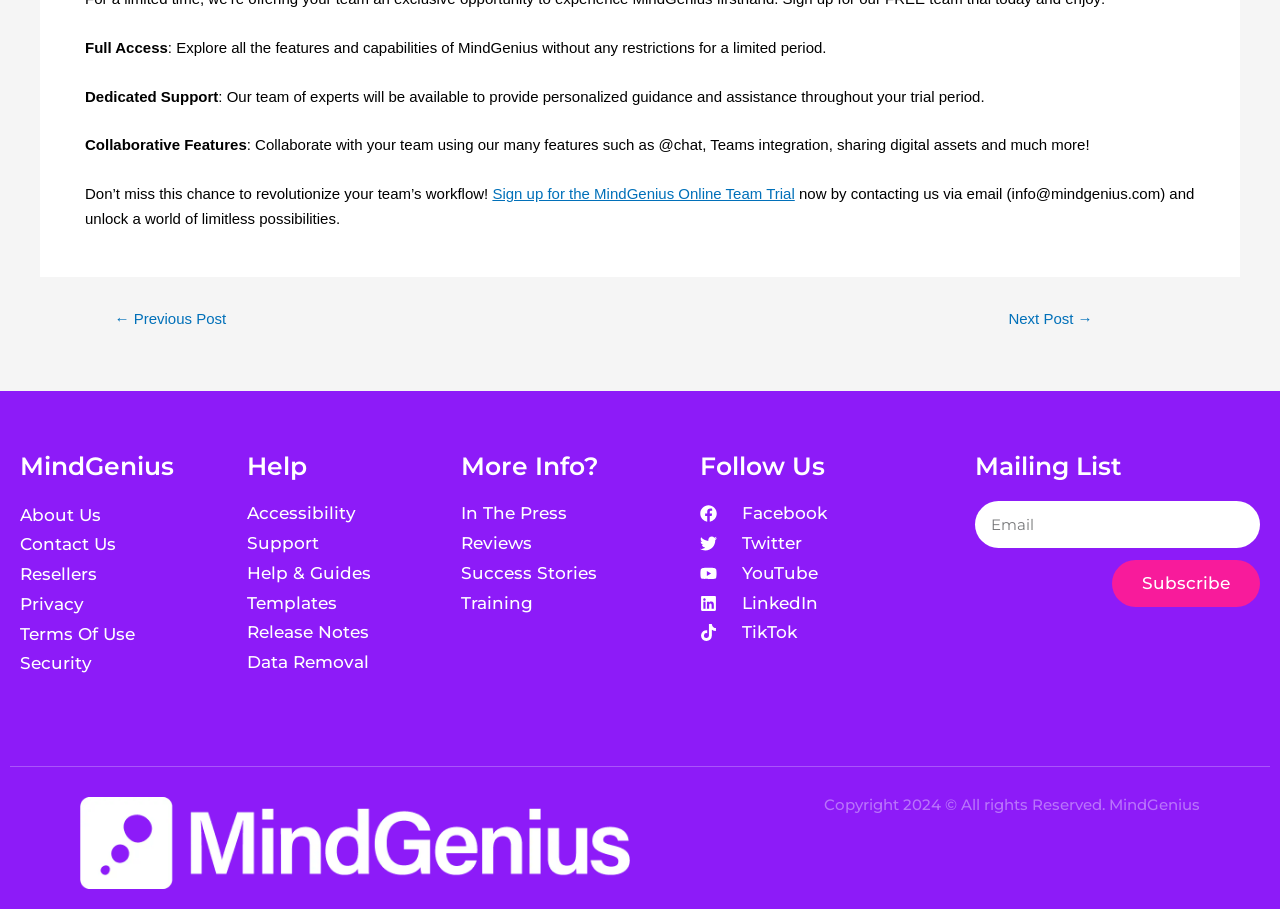What type of support is offered during the trial period?
Please provide a comprehensive answer based on the visual information in the image.

According to the webpage, during the trial period, users will have access to personalized guidance and assistance from a team of experts, as stated in the 'Dedicated Support' section.